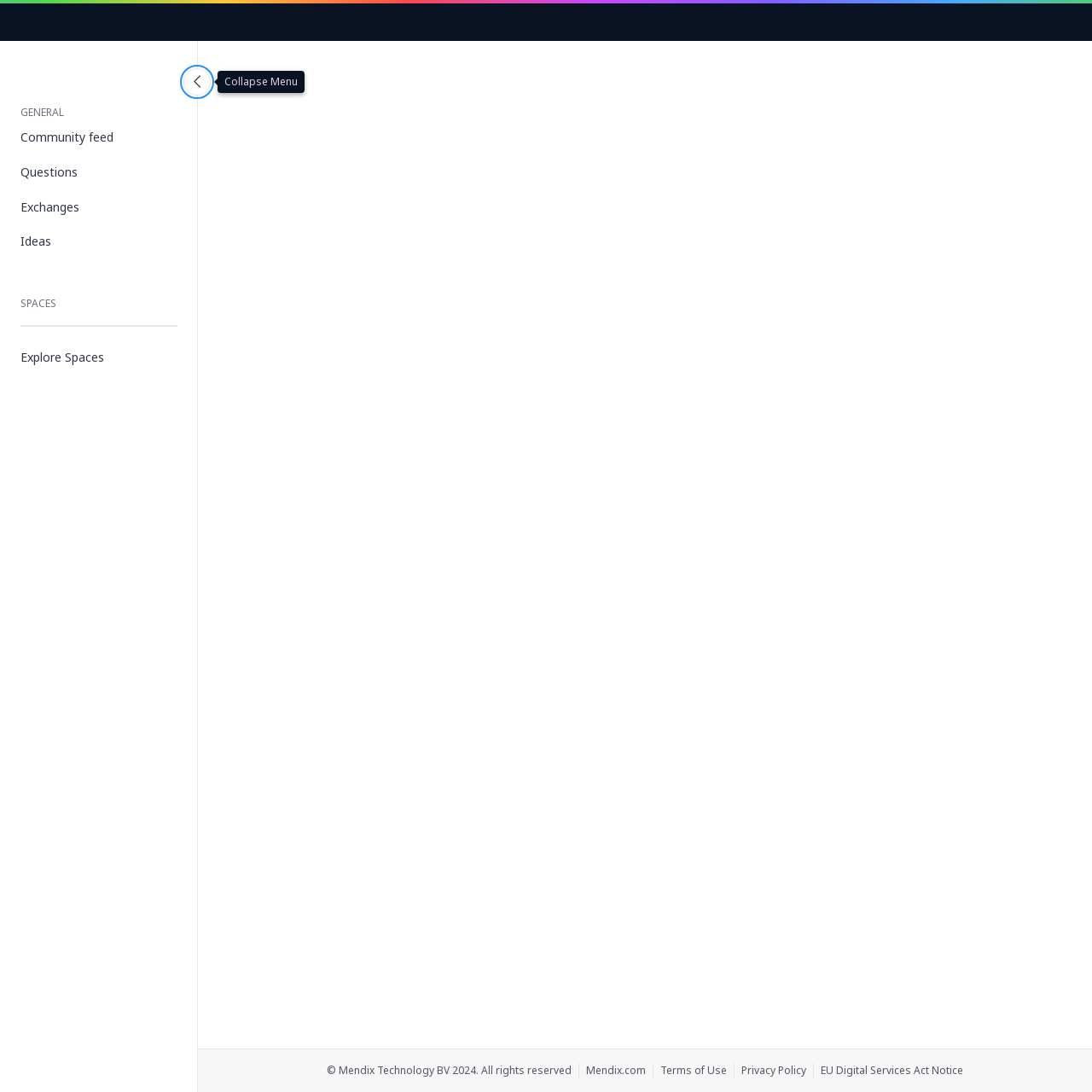Please provide a detailed answer to the question below by examining the image:
How many links are available in the 'GENERAL' category?

In the 'GENERAL' category, I found four links: 'Community feed', 'Questions', 'Exchanges', and 'Ideas'. Therefore, there are four links available in the 'GENERAL' category.